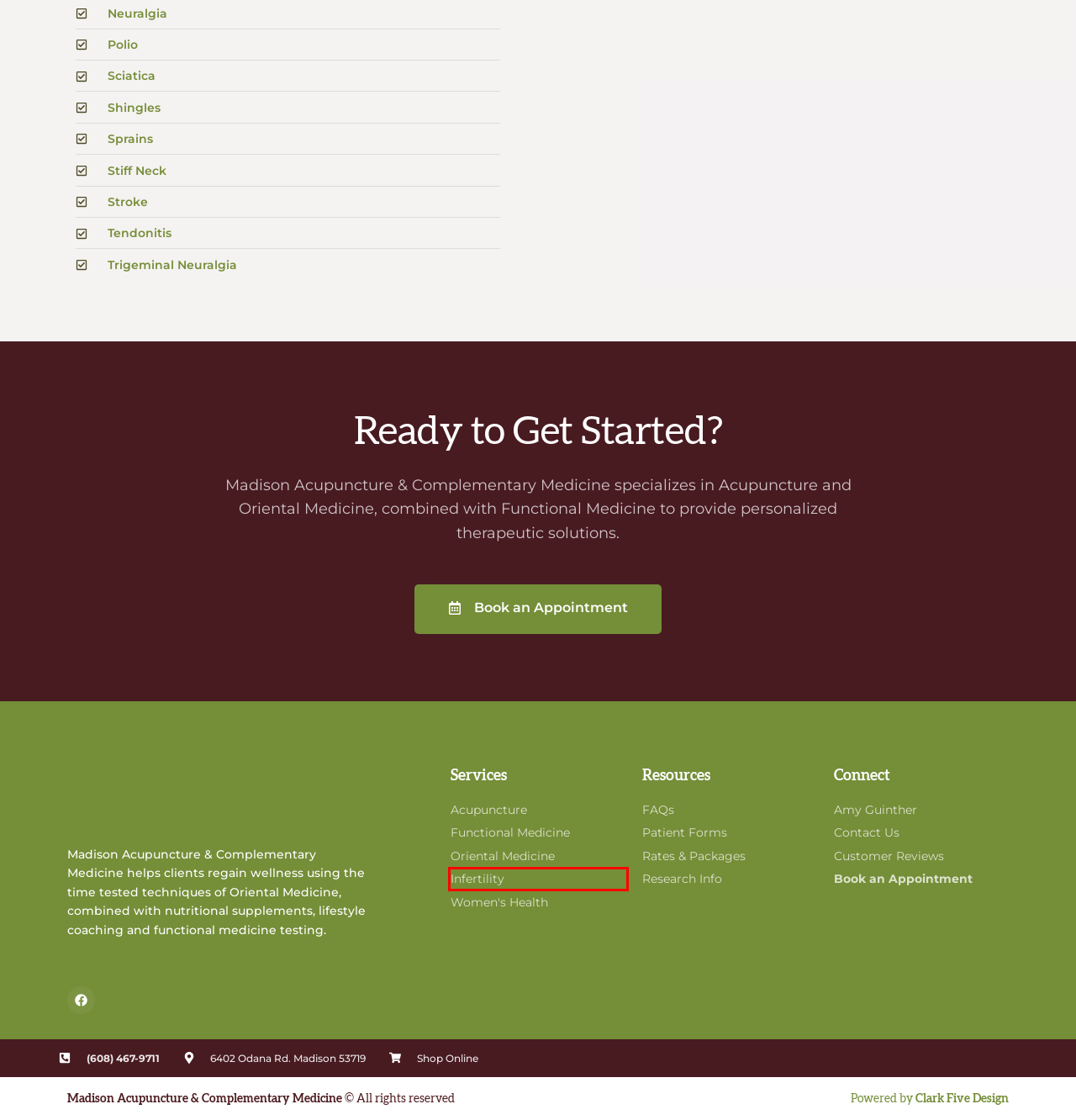You have been given a screenshot of a webpage with a red bounding box around a UI element. Select the most appropriate webpage description for the new webpage that appears after clicking the element within the red bounding box. The choices are:
A. Meet Amy Guinther | Madison Acupuncture & Complimentary Medicine
B. Women's Health & Infertility | Madison Acupuncture & Complimentary Medicine
C. Patient Reviews | Madison Acupuncture & Complimentary Medicine
D. Rates & Packages | Madison Acupuncture & Complimentary Medicine
E. Web Design & Digital Marketing | Clark Five Design - Albany & Corvallis, OR
F. FAQs | Madison Acupuncture & Complimentary Medicine
G. Functional Medicine | Madison Acupuncture & Complimentary Medicine
H. Patient Forms | Madison Acupuncture & Complimentary Medicine

B